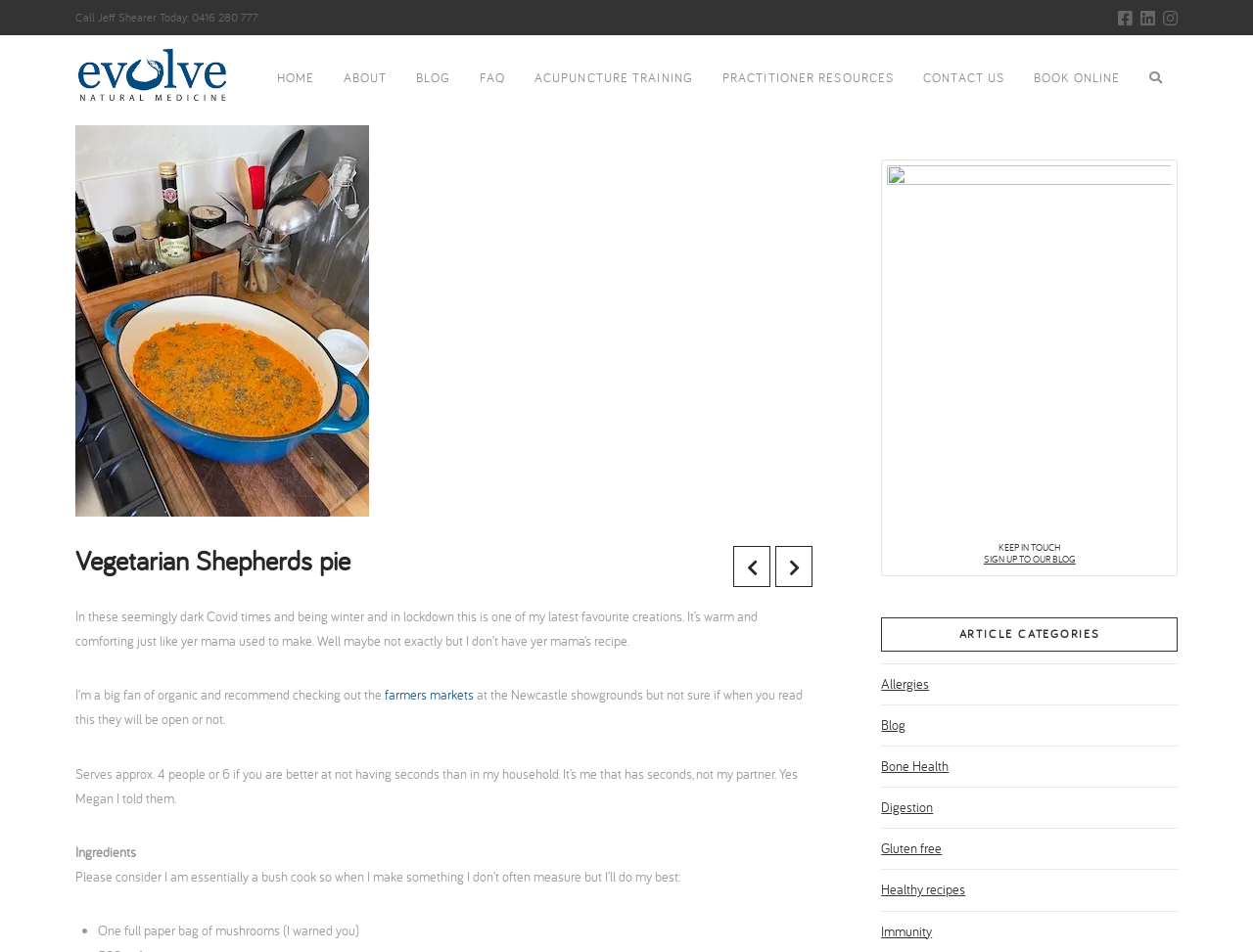Given the element description Home, identify the bounding box coordinates for the UI element on the webpage screenshot. The format should be (top-left x, top-left y, bottom-right x, bottom-right y), with values between 0 and 1.

[0.208, 0.037, 0.262, 0.129]